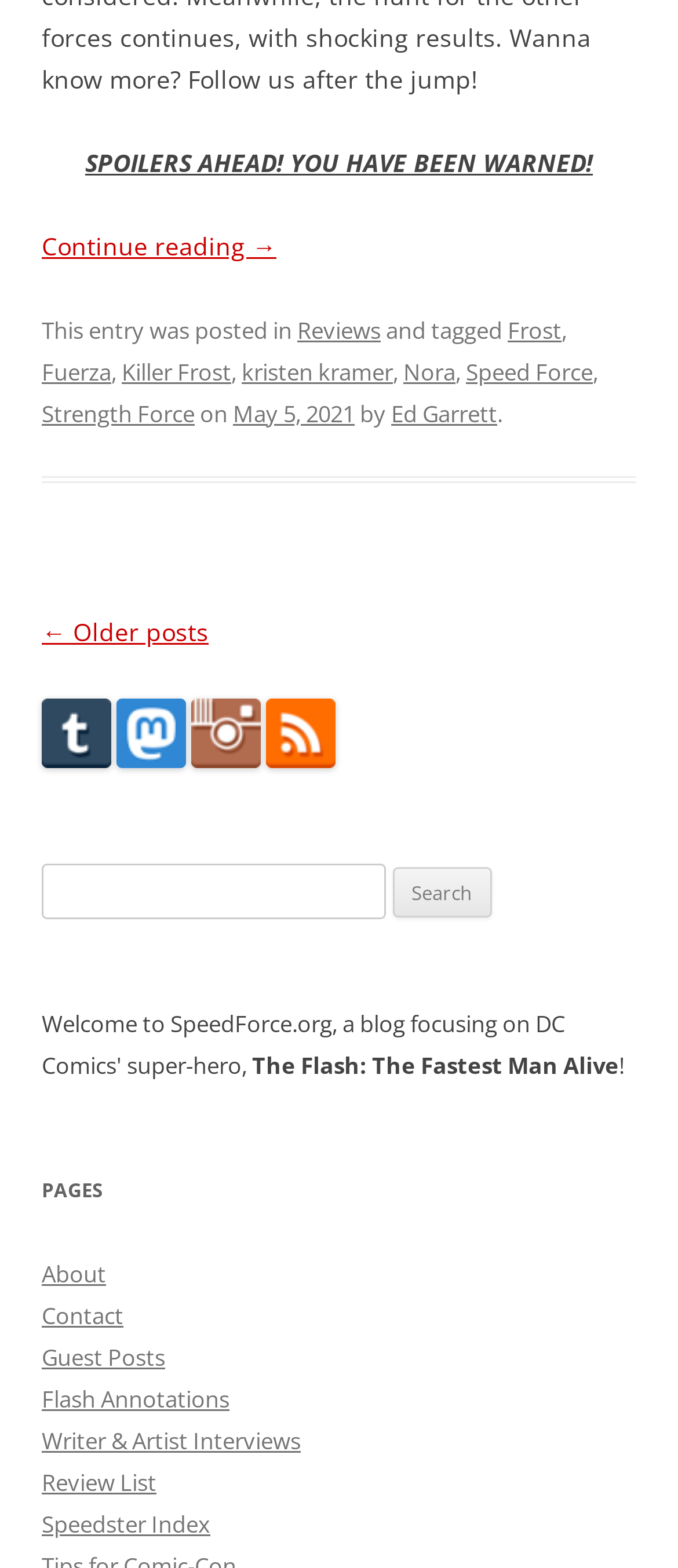Give a one-word or short-phrase answer to the following question: 
What is the category of the post?

Reviews